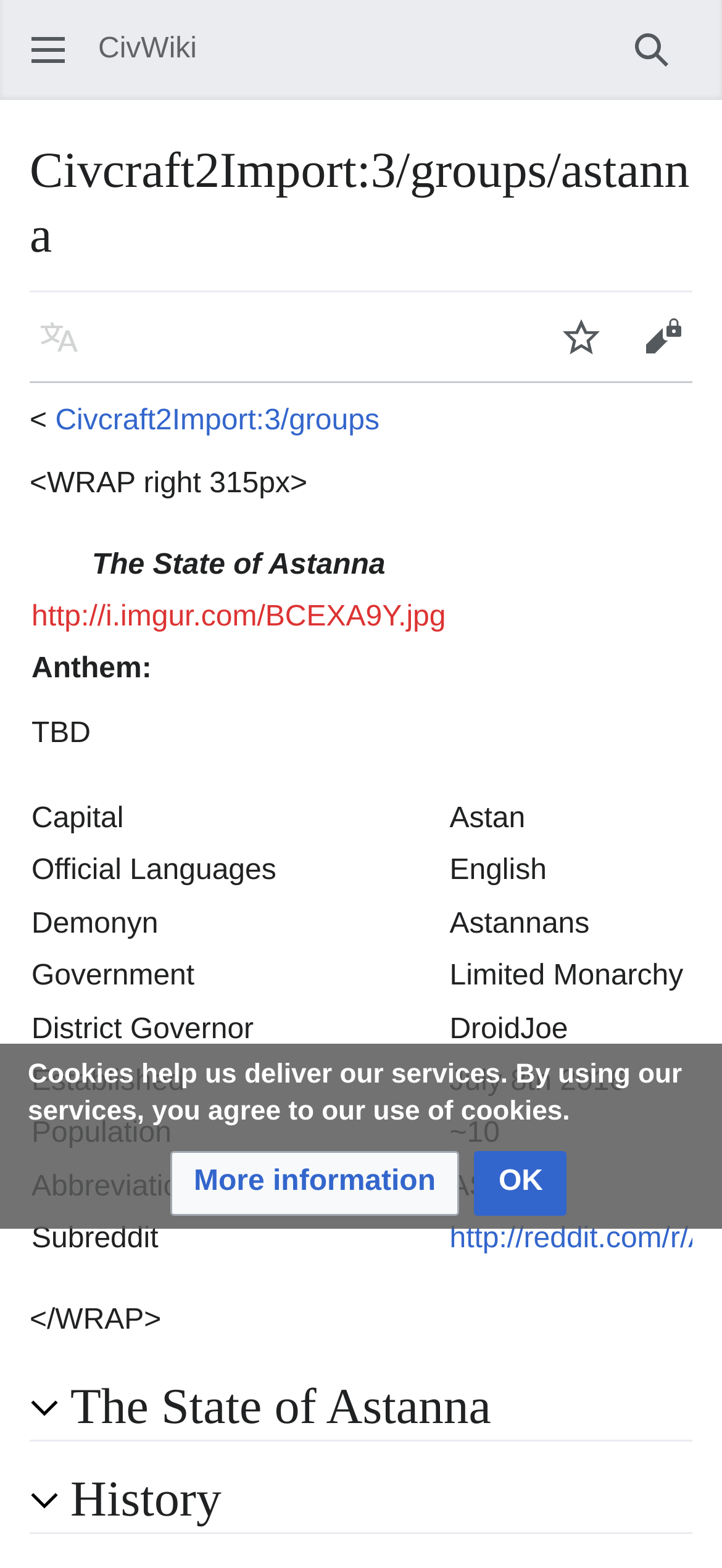What is the purpose of the 'Search' button?
Using the image, provide a concise answer in one word or a short phrase.

To search the webpage